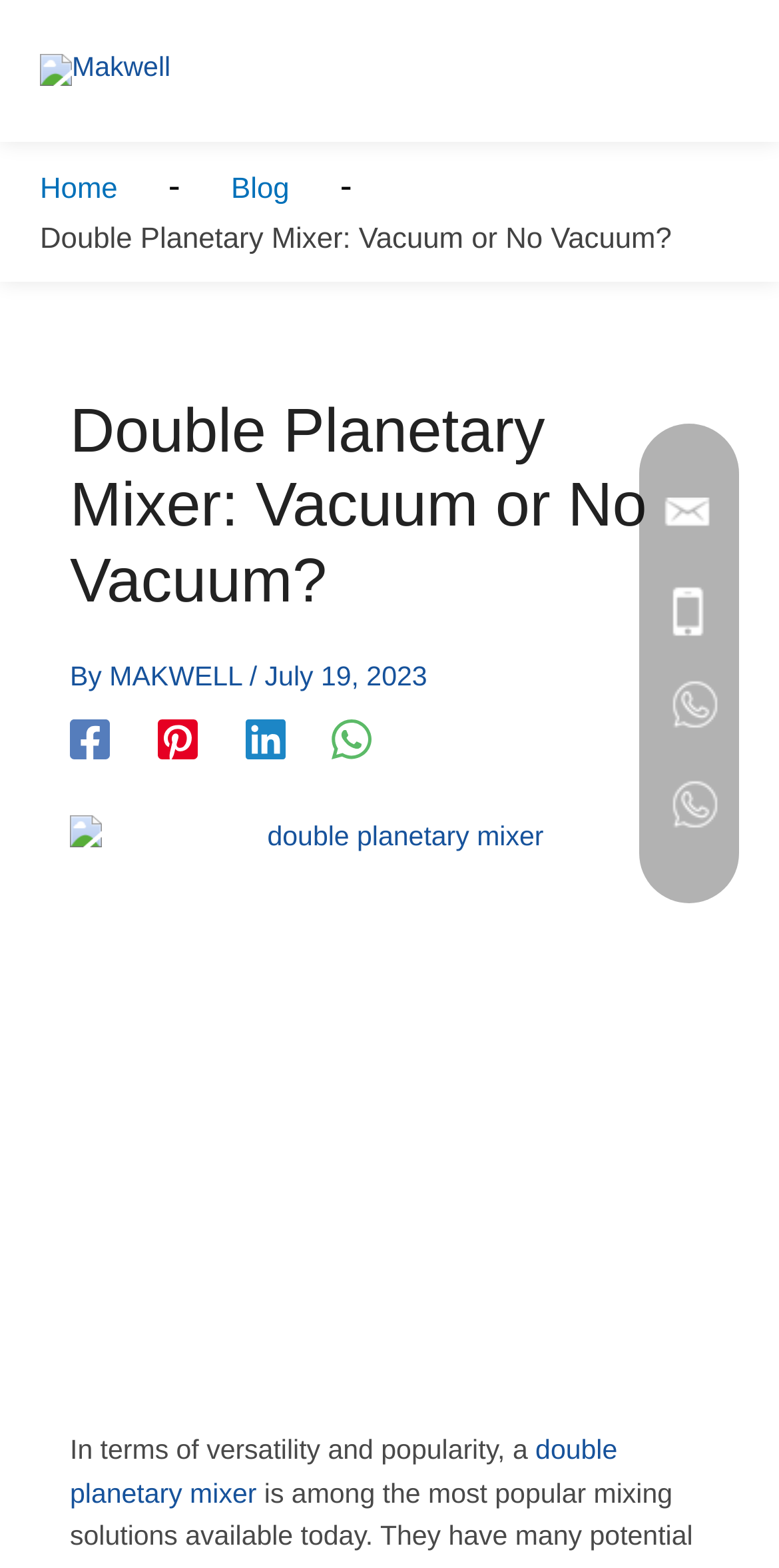How many social media links are there?
Please ensure your answer to the question is detailed and covers all necessary aspects.

I counted the number of social media links by looking at the elements with images and text that suggest they are social media links. I found four links with images and text that match this criteria: Facebook, Pinterest, Linkedin, and WhatsApp. These links have bounding box coordinates of [0.09, 0.458, 0.141, 0.484], [0.203, 0.458, 0.254, 0.484], [0.315, 0.458, 0.367, 0.484], and [0.428, 0.458, 0.479, 0.484] respectively.